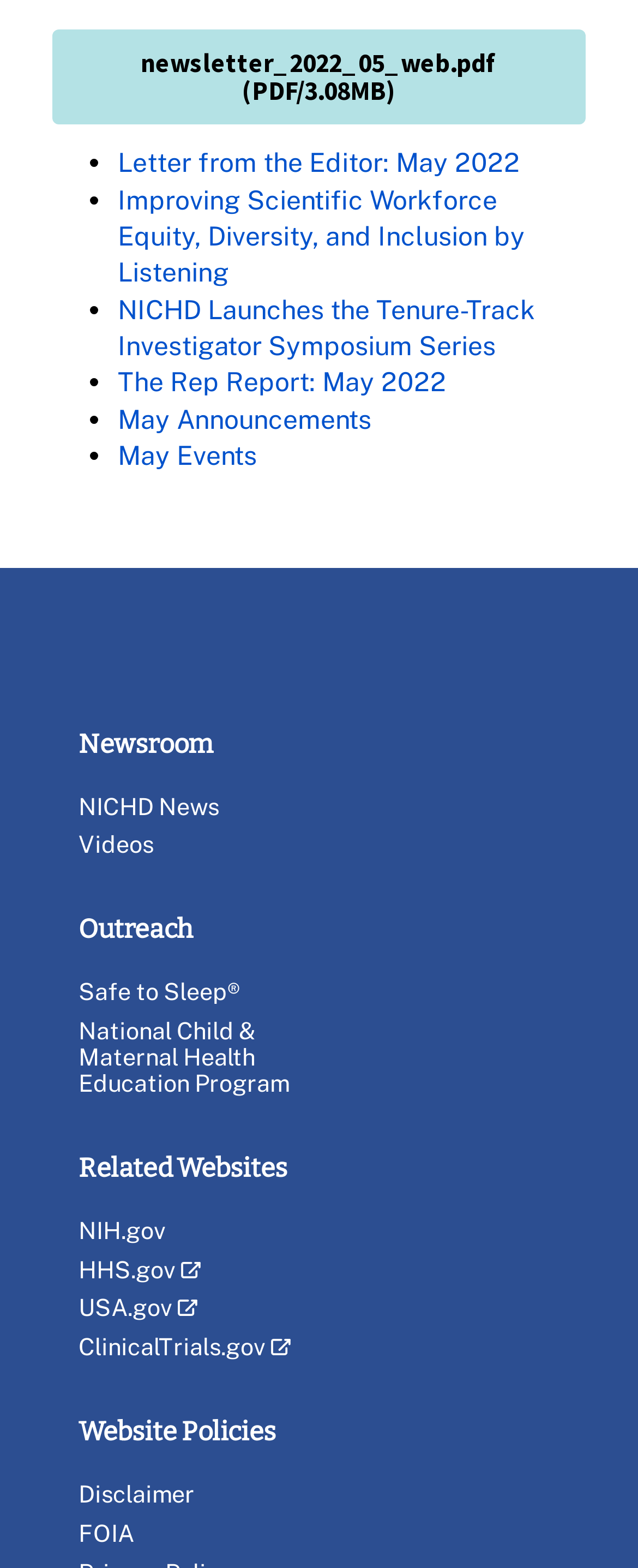Provide the bounding box coordinates of the HTML element this sentence describes: "The Rep Report: May 2022". The bounding box coordinates consist of four float numbers between 0 and 1, i.e., [left, top, right, bottom].

[0.185, 0.234, 0.7, 0.254]